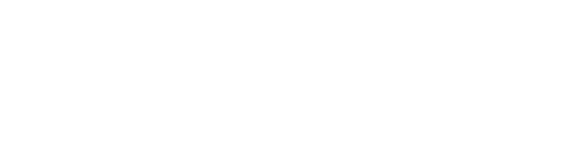Give a detailed account of everything present in the image.

The image features the logo for the "Sponsors" section of the CCR-Mag.com website. This logo is prominently positioned within a section dedicated to showcasing sponsors, reflecting the site's commitment to highlighting partnerships and support within the industry. The design is sleek and modern, aligning with the overall aesthetic of the website, which focuses on energy codes and efficiency improvements. This visual element plays a crucial role in reinforcing brand identity and establishing connections with various sponsoring entities.